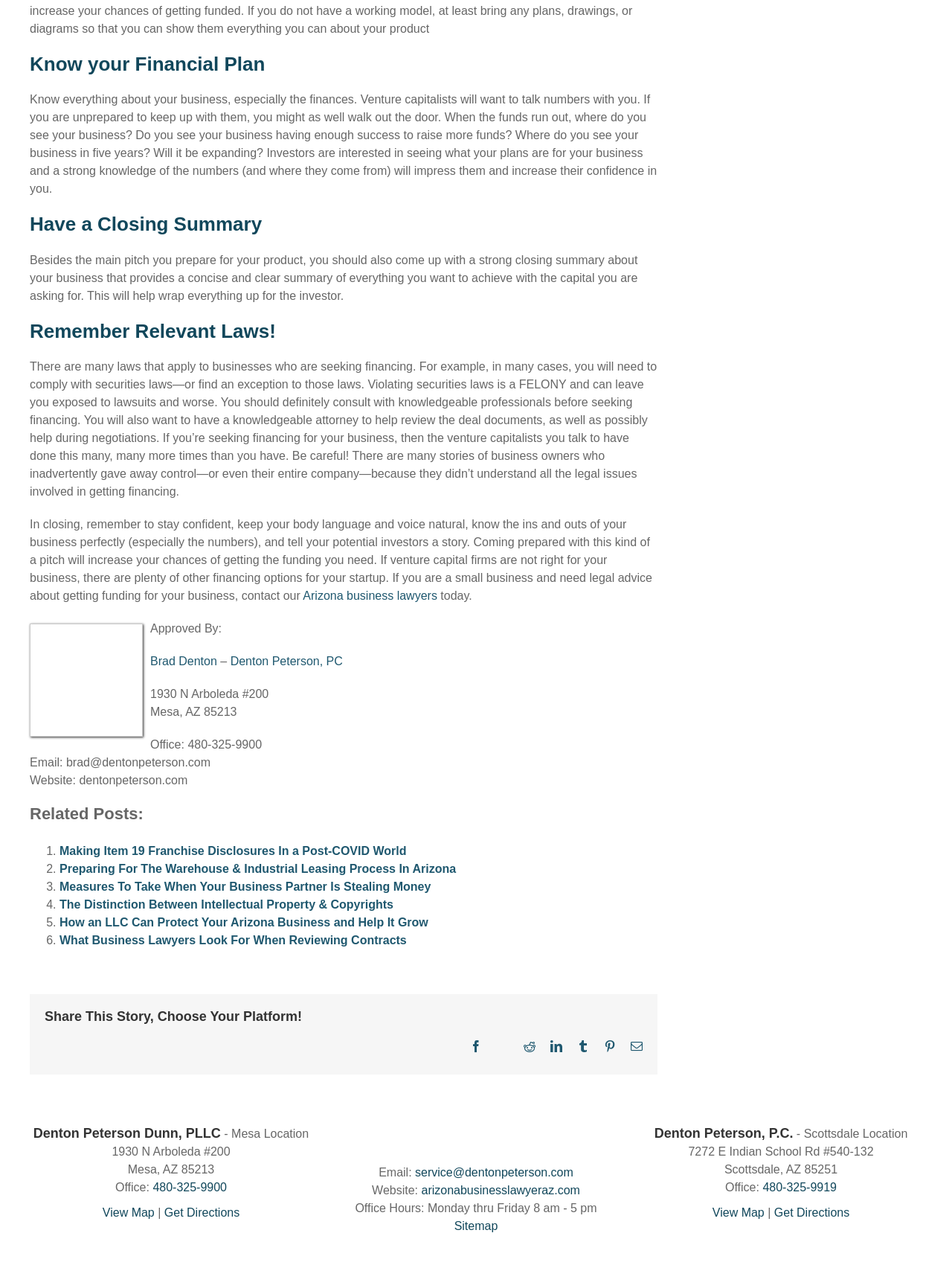With reference to the image, please provide a detailed answer to the following question: What is the contact email of the law firm?

The contact email of the law firm can be found by looking at the 'Email:' section, which mentions 'brad@dentonpeterson.com' as the contact email.